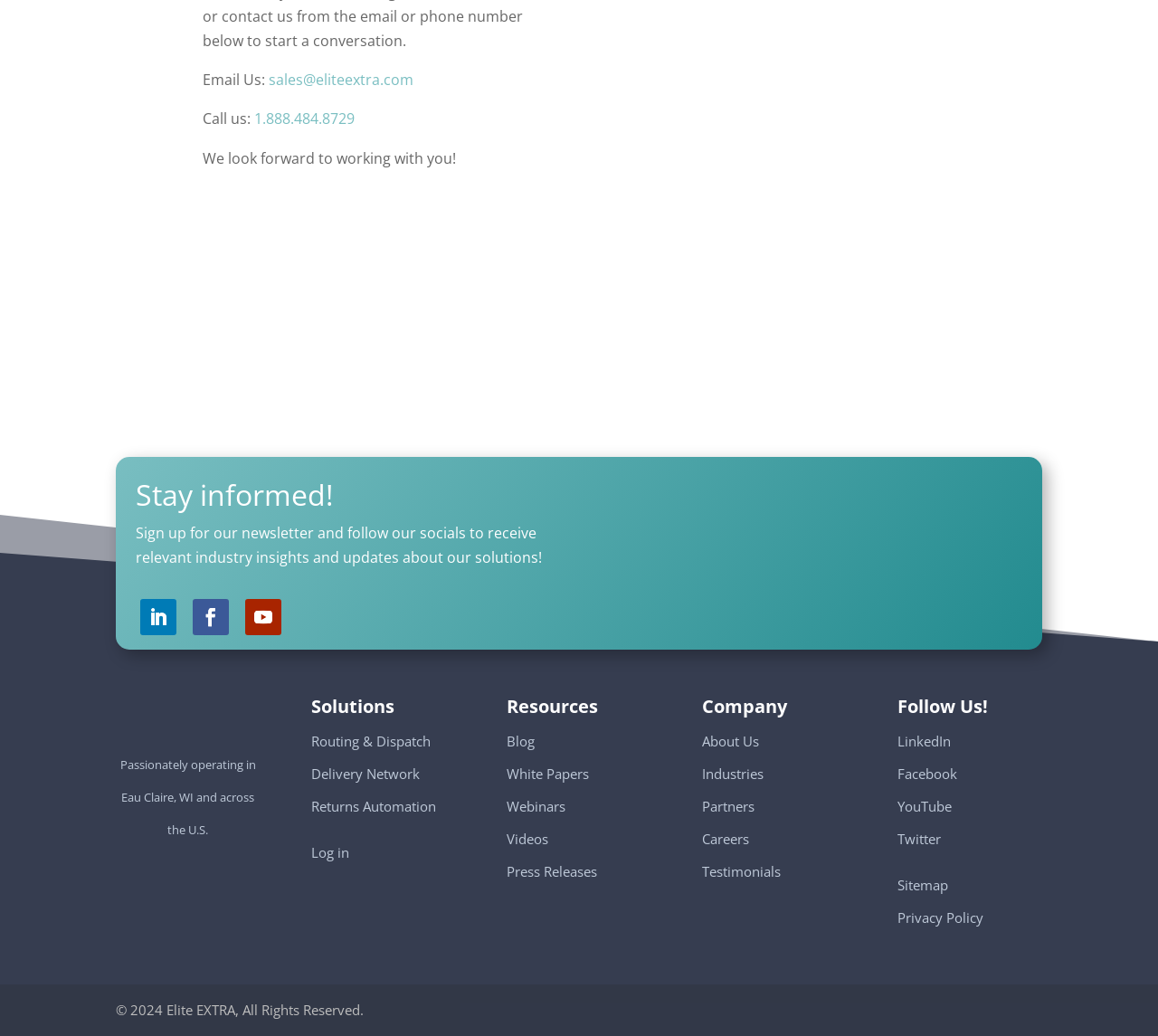Show the bounding box coordinates of the element that should be clicked to complete the task: "Call us".

[0.22, 0.105, 0.306, 0.124]